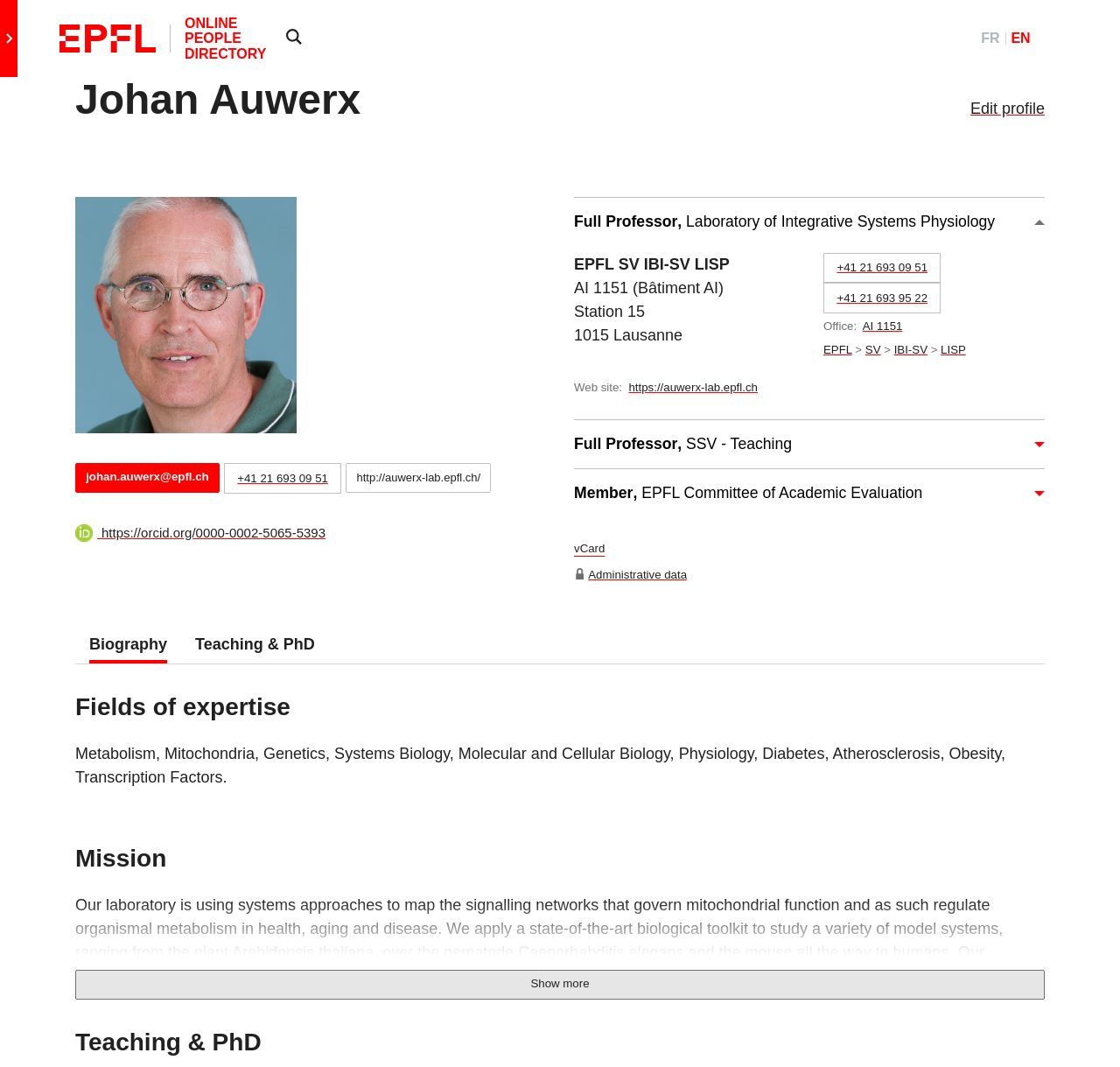Please identify the bounding box coordinates of where to click in order to follow the instruction: "Send an email to the professor".

[0.067, 0.434, 0.196, 0.462]